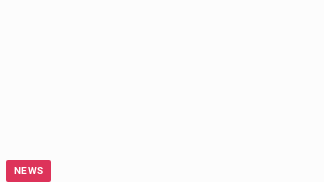What is the background color surrounding the 'NEWS' button?
Please provide a single word or phrase in response based on the screenshot.

White